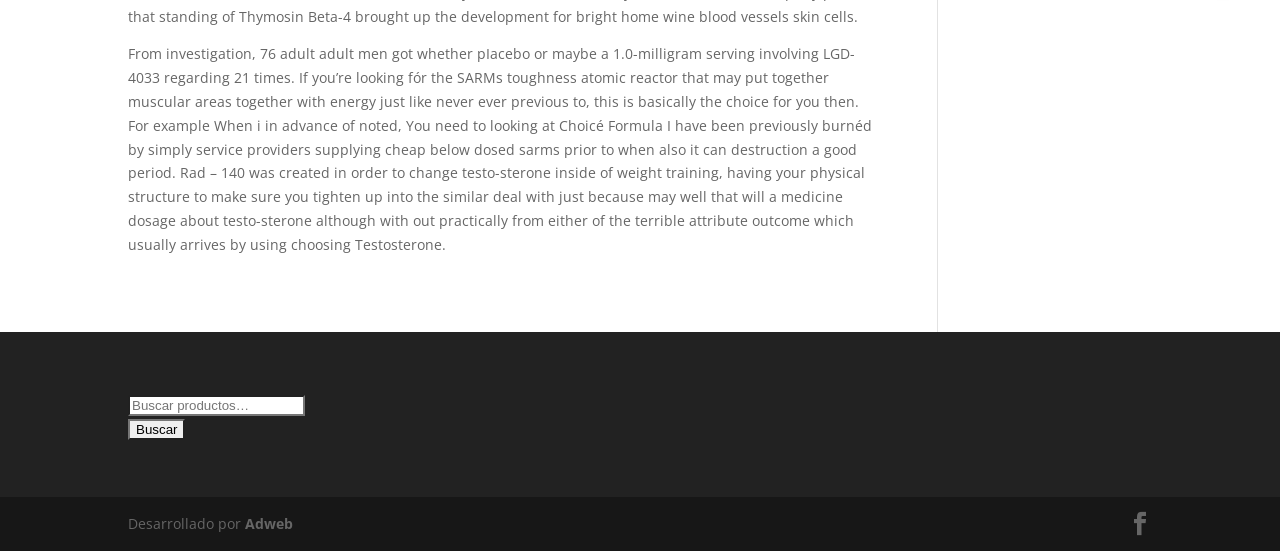Who developed the website?
Answer the question with just one word or phrase using the image.

Adweb